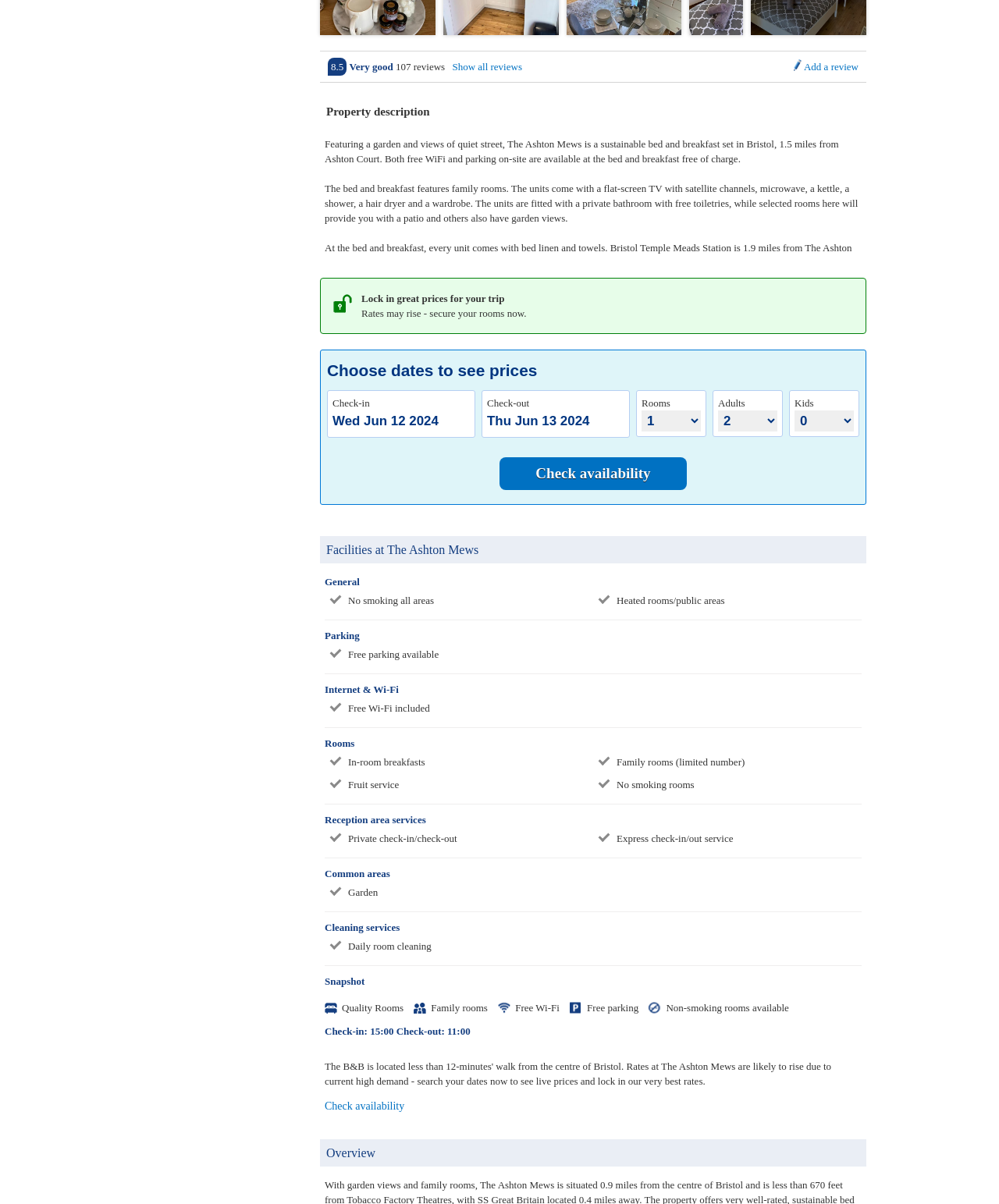Determine the bounding box coordinates of the UI element described below. Use the format (top-left x, top-left y, bottom-right x, bottom-right y) with floating point numbers between 0 and 1: VR SURVEY TRAINING

None